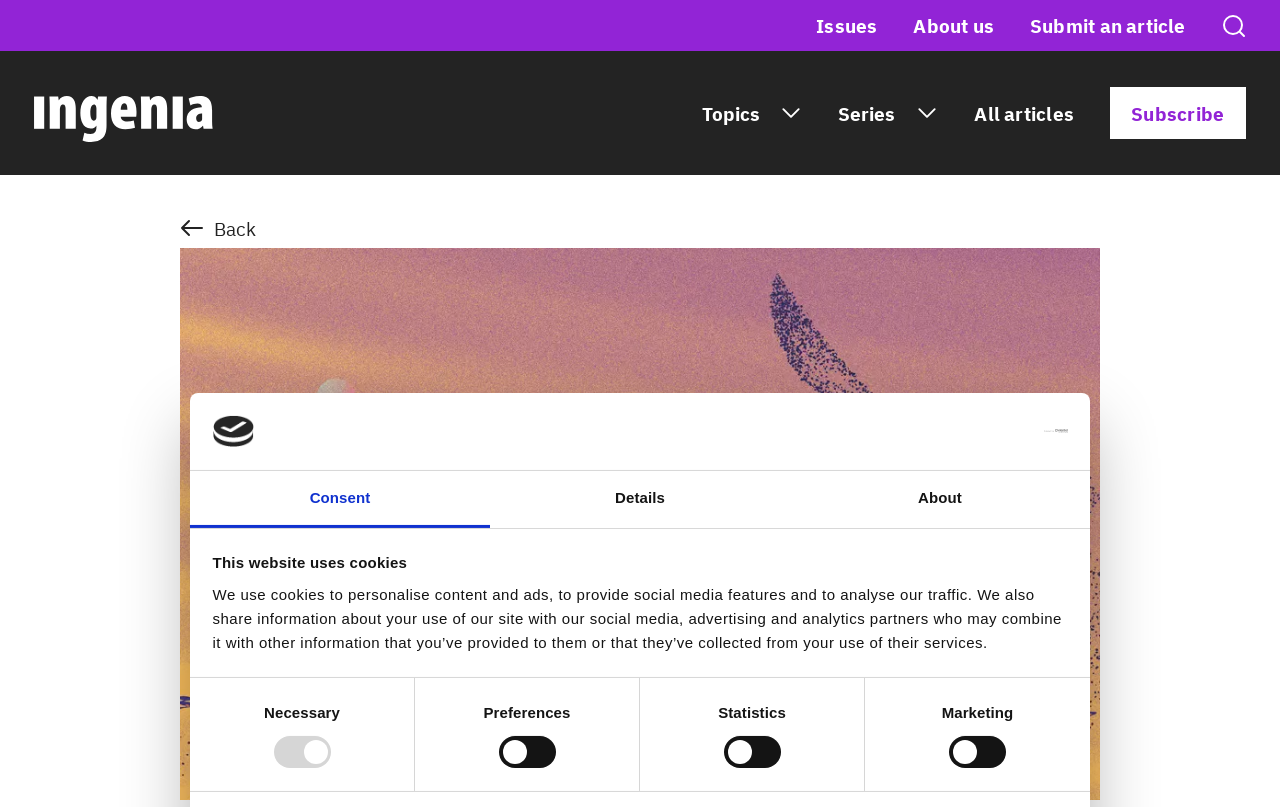Please determine the bounding box coordinates of the element to click on in order to accomplish the following task: "Search for articles". Ensure the coordinates are four float numbers ranging from 0 to 1, i.e., [left, top, right, bottom].

[0.954, 0.017, 0.973, 0.047]